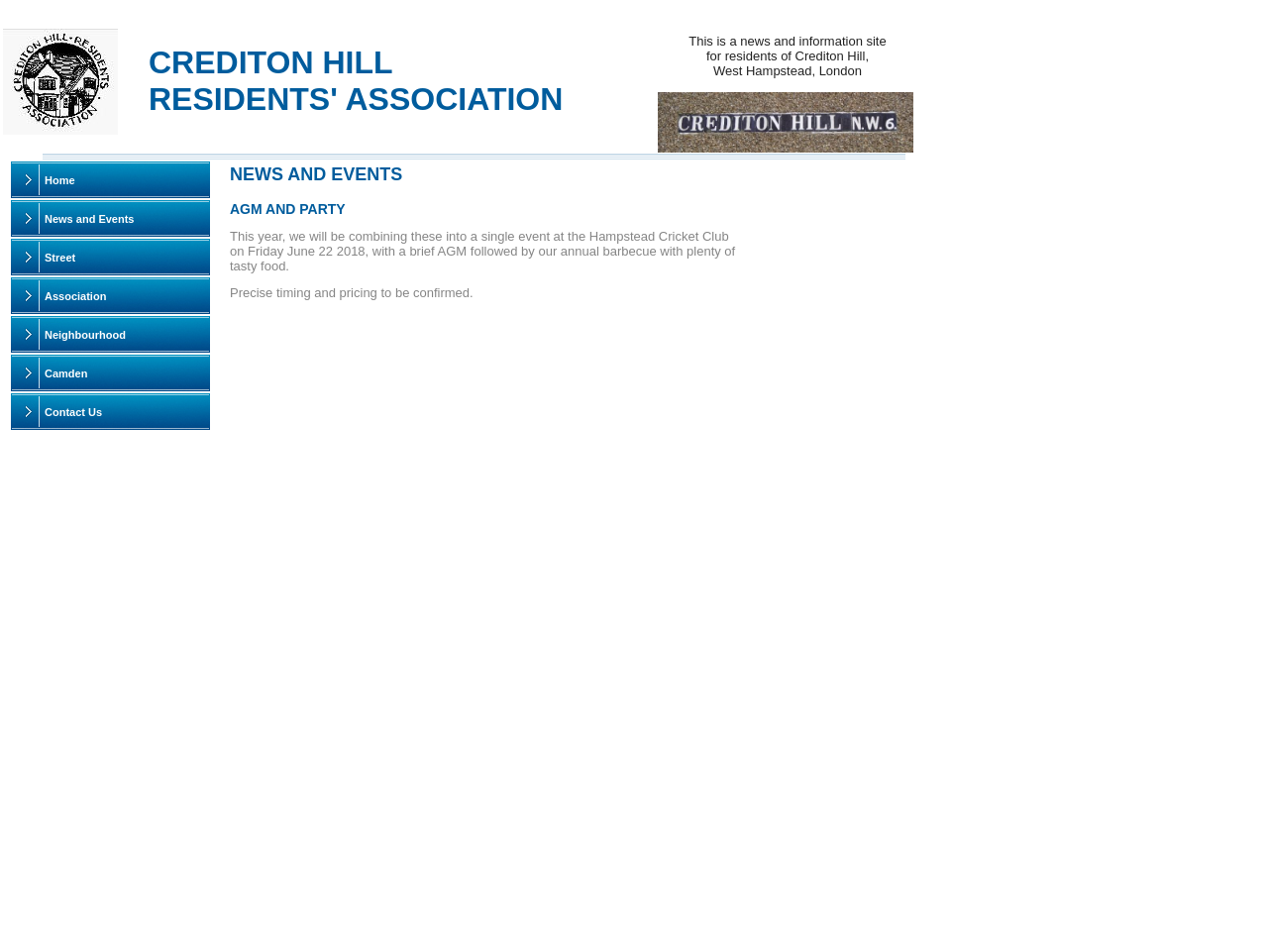Identify the bounding box of the UI element described as follows: "News and Events". Provide the coordinates as four float numbers in the range of 0 to 1 [left, top, right, bottom].

[0.009, 0.21, 0.166, 0.251]